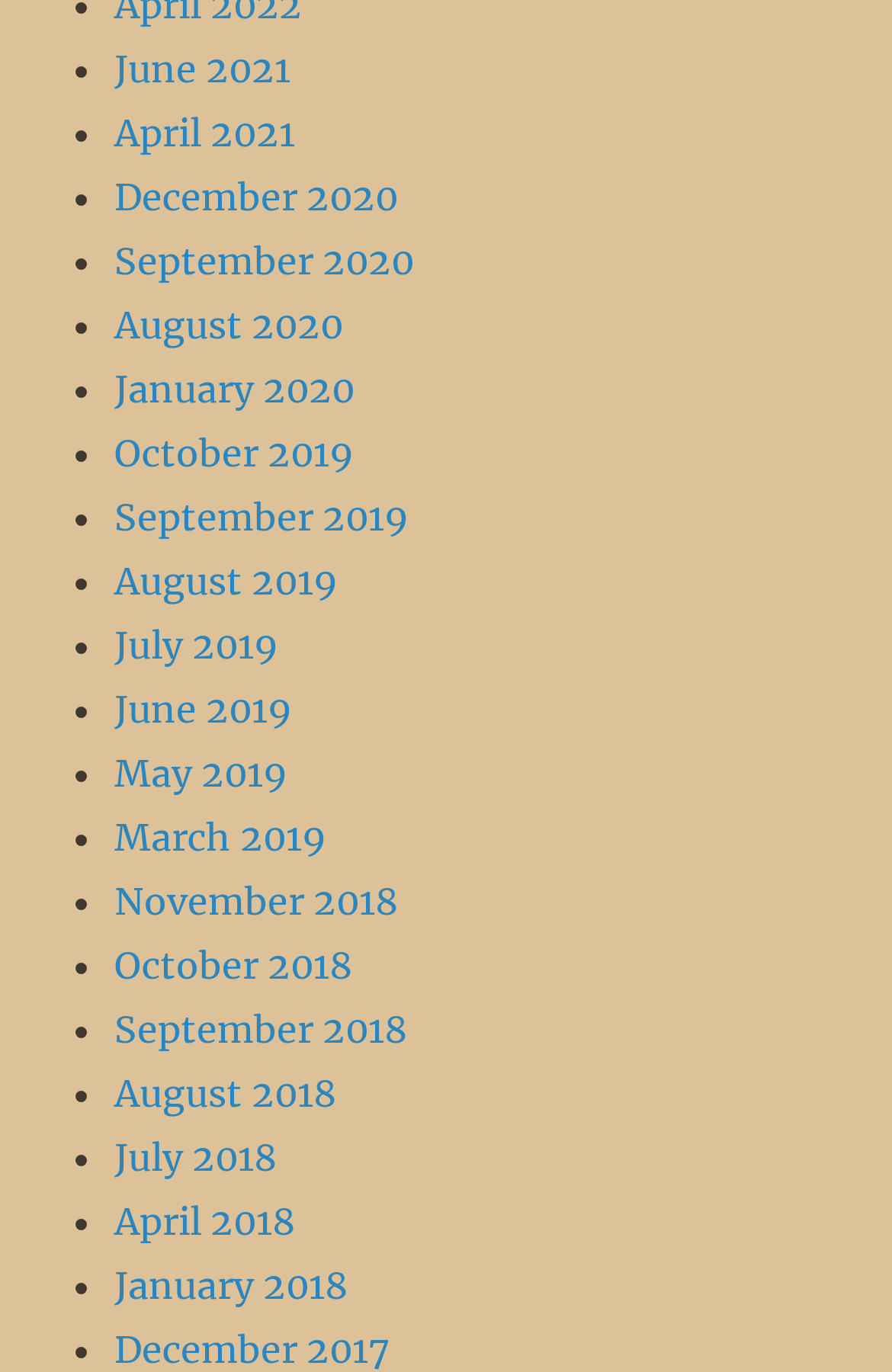Give a one-word or one-phrase response to the question: 
How many list markers are on this webpage?

30